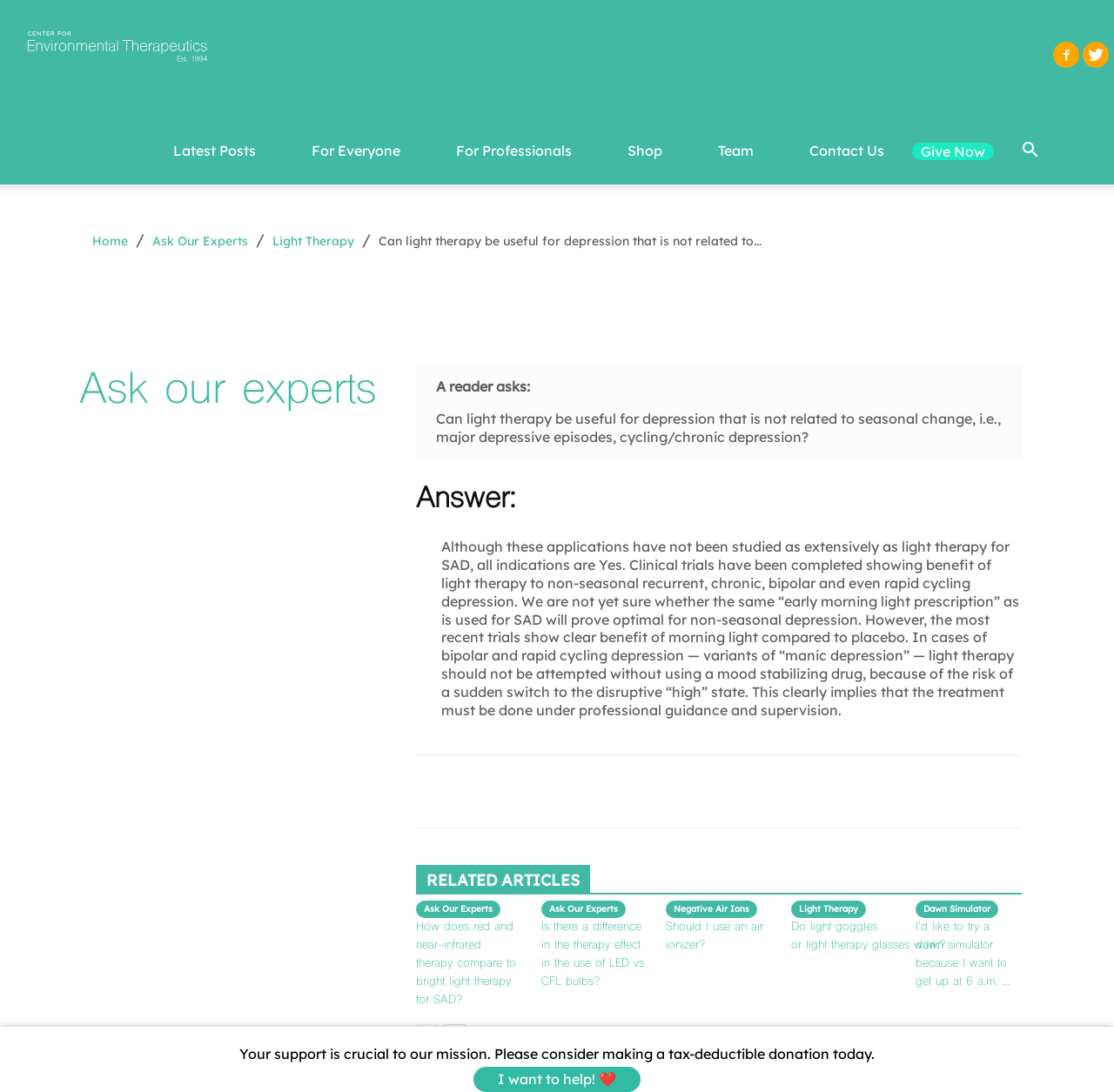Please give the bounding box coordinates of the area that should be clicked to fulfill the following instruction: "Click on the 'Light Therapy' link". The coordinates should be in the format of four float numbers from 0 to 1, i.e., [left, top, right, bottom].

[0.245, 0.214, 0.318, 0.228]